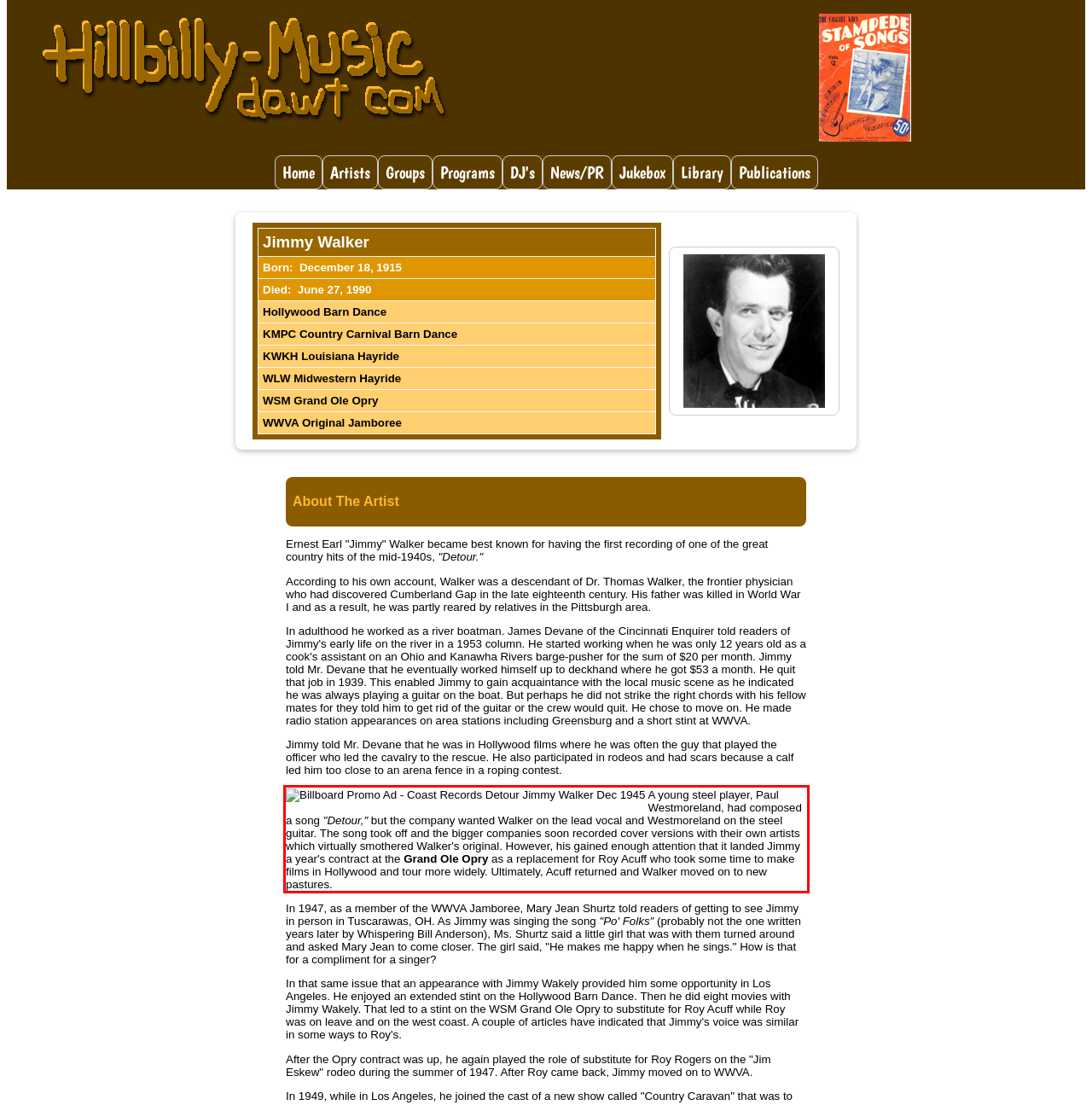Please perform OCR on the text content within the red bounding box that is highlighted in the provided webpage screenshot.

A young steel player, Paul Westmoreland, had composed a song "Detour," but the company wanted Walker on the lead vocal and Westmoreland on the steel guitar. The song took off and the bigger companies soon recorded cover versions with their own artists which virtually smothered Walker's original. However, his gained enough attention that it landed Jimmy a year's contract at the Grand Ole Opry as a replacement for Roy Acuff who took some time to make films in Hollywood and tour more widely. Ultimately, Acuff returned and Walker moved on to new pastures.